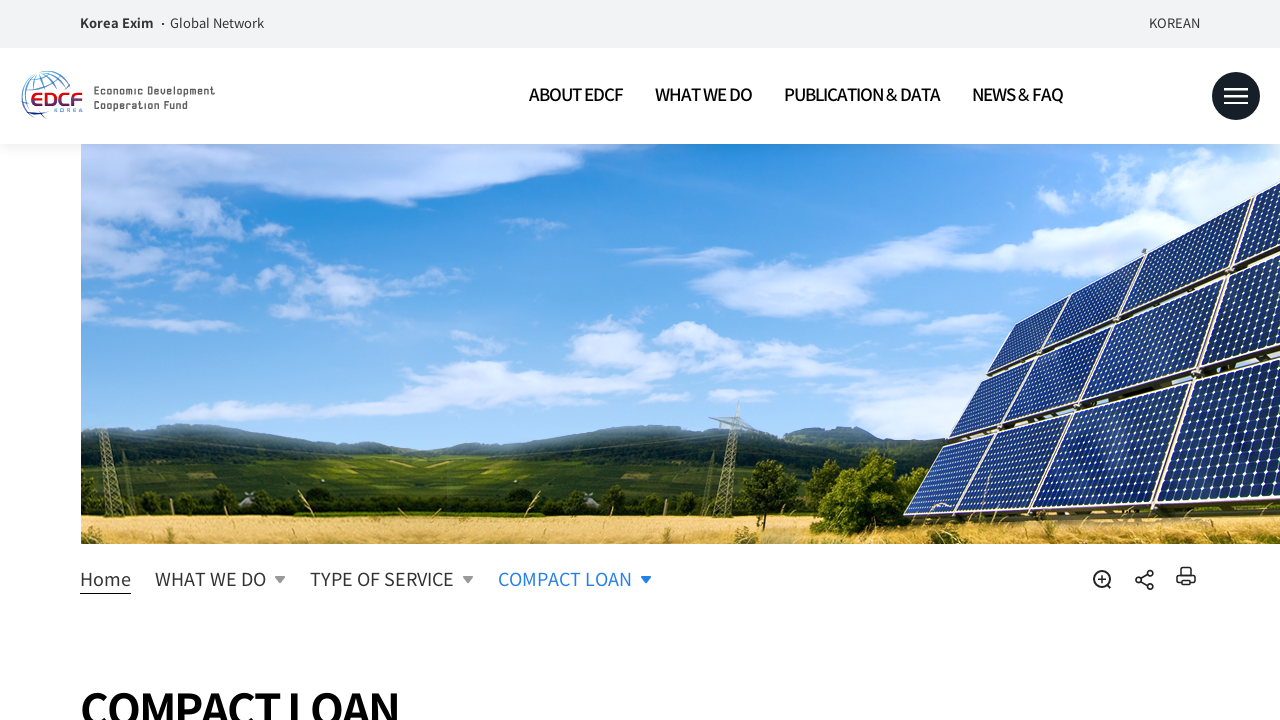What is the type of service being described?
Please use the image to deliver a detailed and complete answer.

The type of service being described can be found in the button element 'TYPE OF SERVICE_COMPACT LOAN : EDCF Korea' which is located at the top of the webpage.